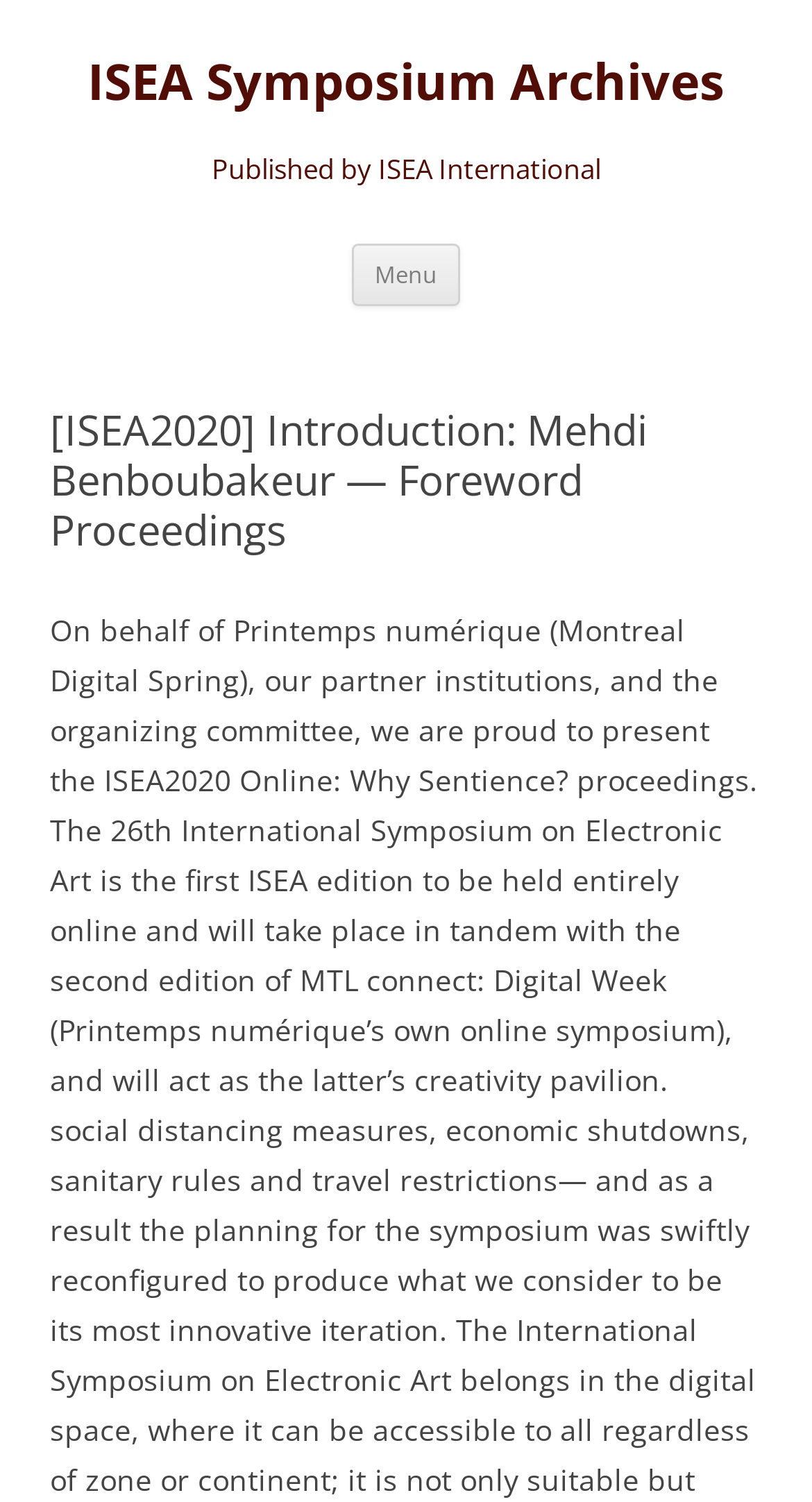What is the name of the partner institution?
Please provide a detailed and thorough answer to the question.

The question asks for the name of the partner institution. By reading the StaticText element, we can see that the partner institution is mentioned as 'Printemps numérique (Montreal Digital Spring)' in the sentence 'On behalf of Printemps numérique (Montreal Digital Spring), our partner institutions, and the organizing committee, we are proud to present the ISEA2020 Online: Why Sentience? proceedings.'